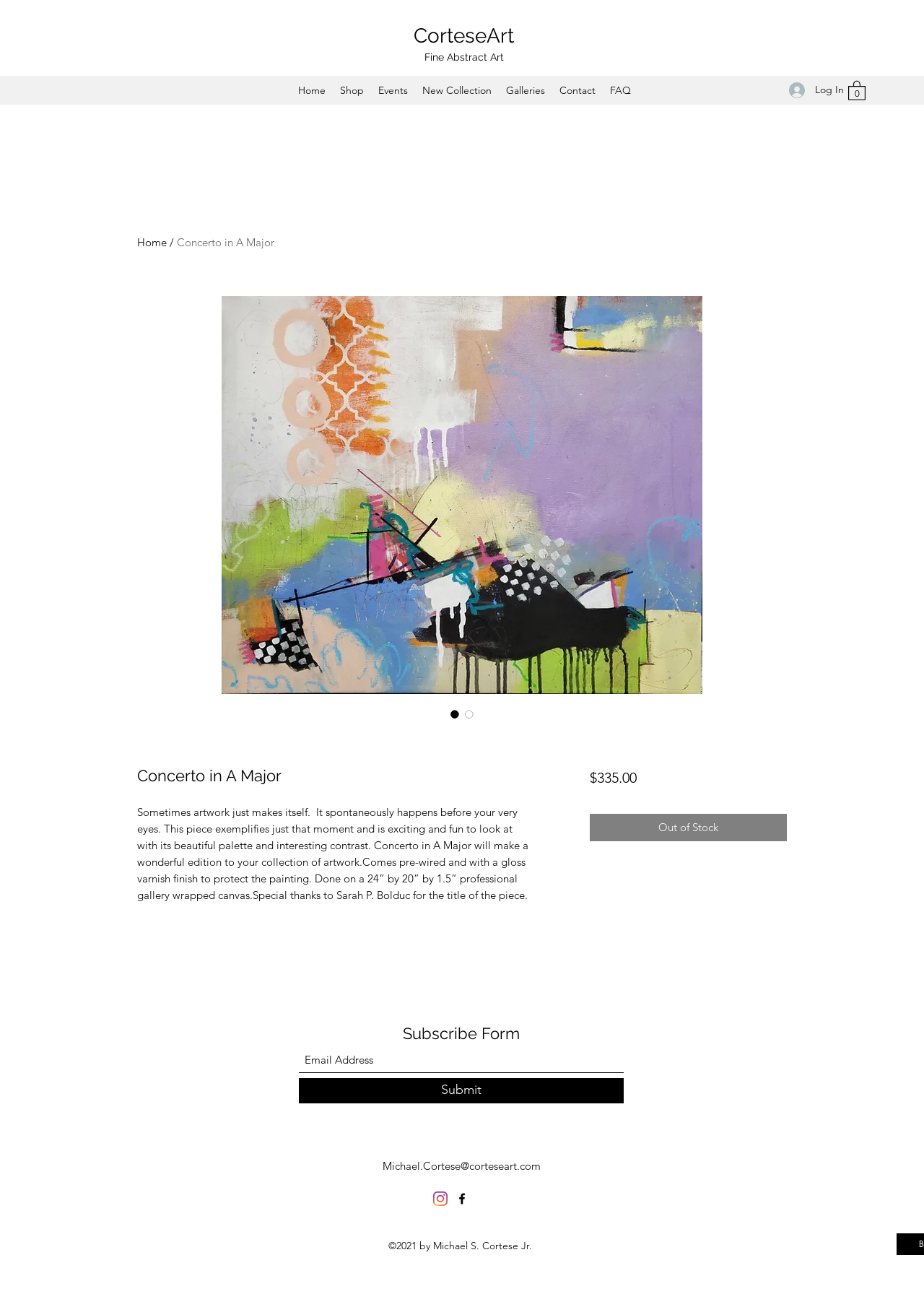Construct a comprehensive description capturing every detail on the webpage.

This webpage is about a fine abstract art piece called "Concerto in A Major" by CorteseArt. At the top, there is a navigation menu with links to "Home", "Shop", "Events", "New Collection", "Galleries", "Contact", and "FAQ". To the right of the navigation menu, there are buttons for "Log In" and "Cart with 0 items". 

Below the navigation menu, there is a main section that displays the artwork. The artwork is accompanied by a header with the title "Concerto in A Major" and two buttons with dots. Below the header, there is a description of the artwork, which explains that it is a spontaneous creation that is exciting and fun to look at, with a beautiful palette and interesting contrast. The description also provides details about the artwork's size, finish, and price, which is $335.00. 

To the right of the description, there is an "Out of Stock" button. Below the artwork section, there is a subscribe form where visitors can enter their email address and submit it. There is also a link to the artist's email address and a social bar with links to Instagram and Facebook. At the very bottom of the page, there is a copyright notice that reads "©2021 by Michael S. Cortese Jr.".